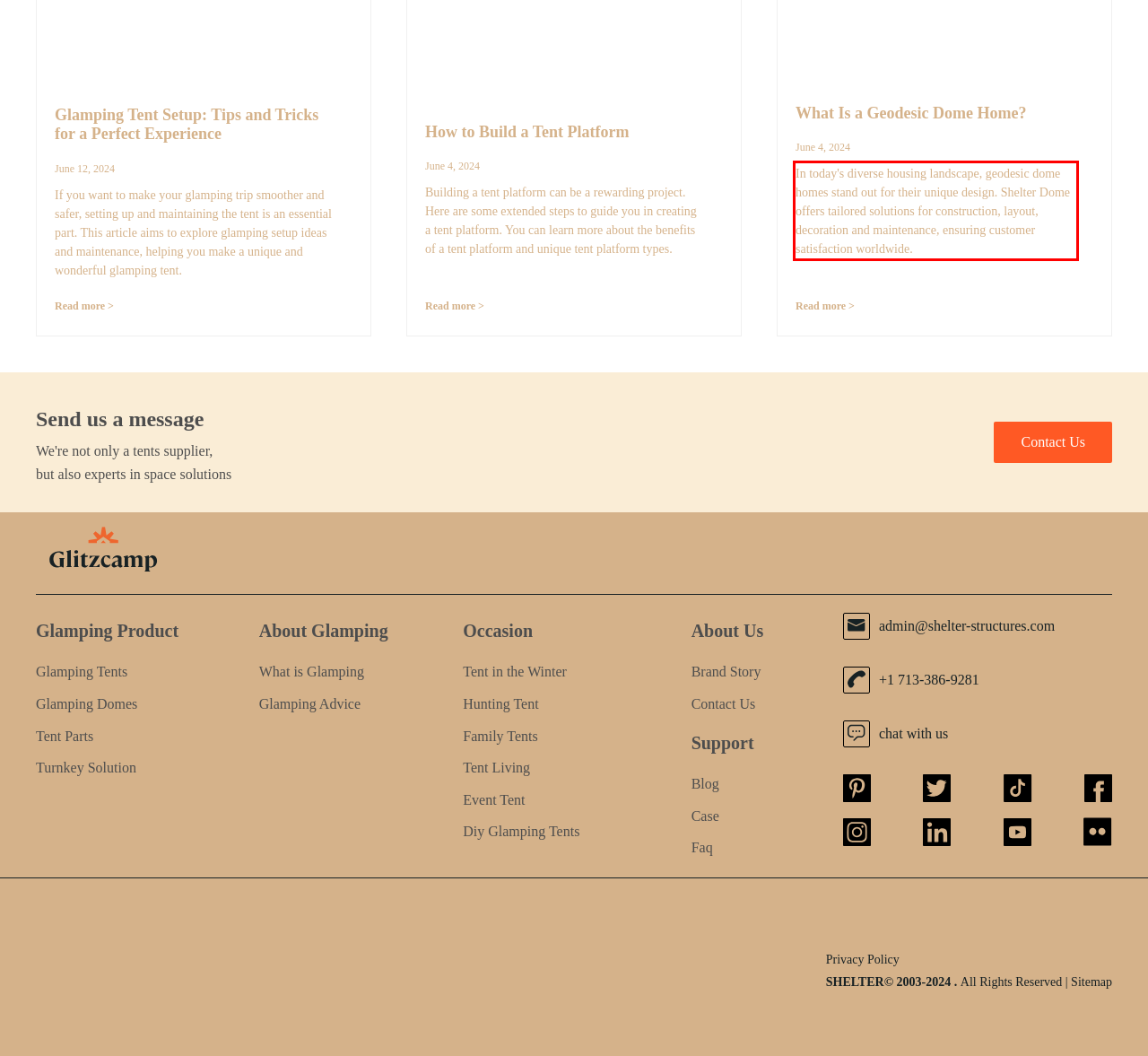There is a UI element on the webpage screenshot marked by a red bounding box. Extract and generate the text content from within this red box.

In today's diverse housing landscape, geodesic dome homes stand out for their unique design. Shelter Dome offers tailored solutions for construction, layout, decoration and maintenance, ensuring customer satisfaction worldwide.